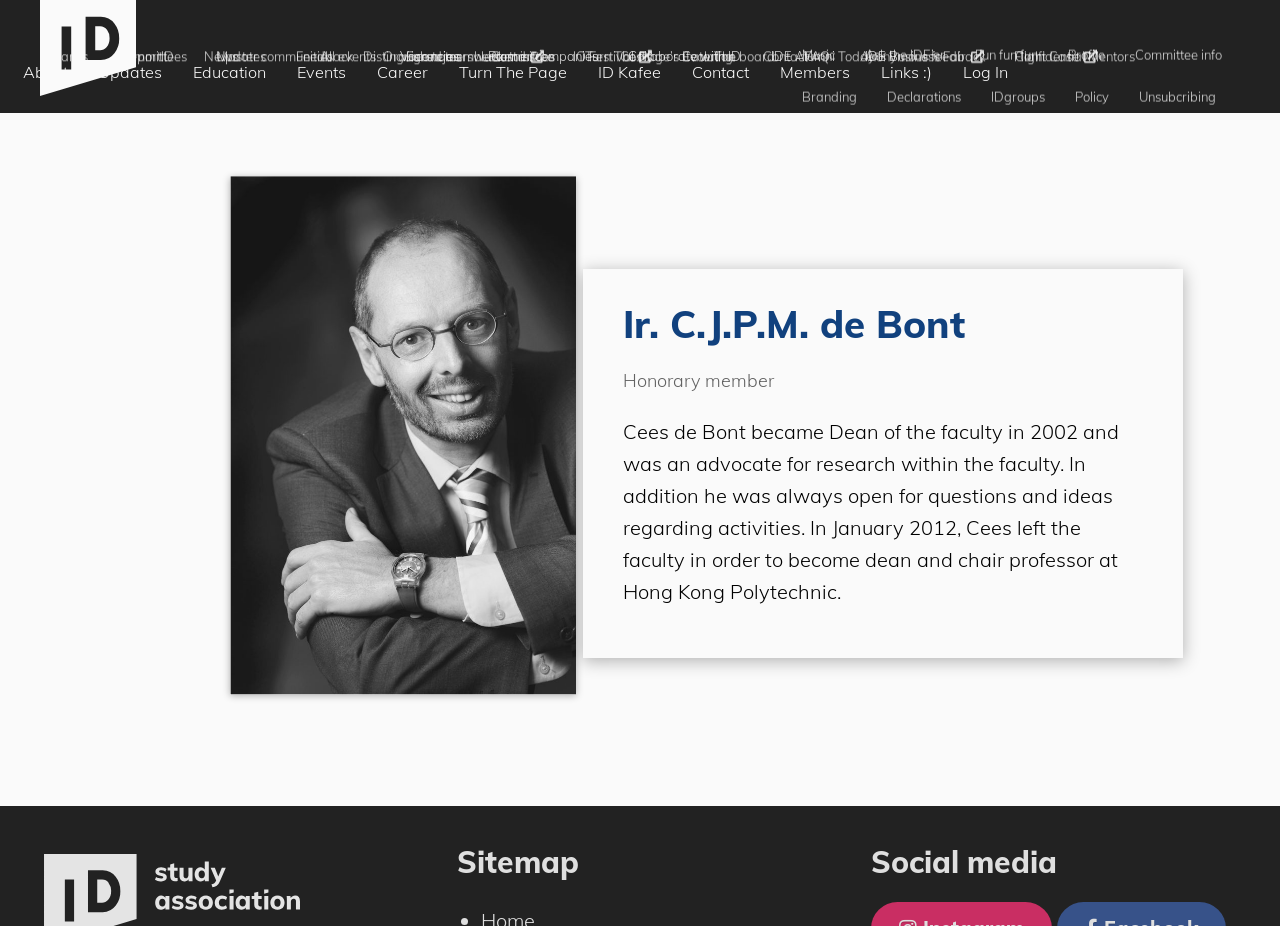Can you specify the bounding box coordinates for the region that should be clicked to fulfill this instruction: "Check the costs of ID Kafee".

[0.577, 0.03, 0.629, 0.082]